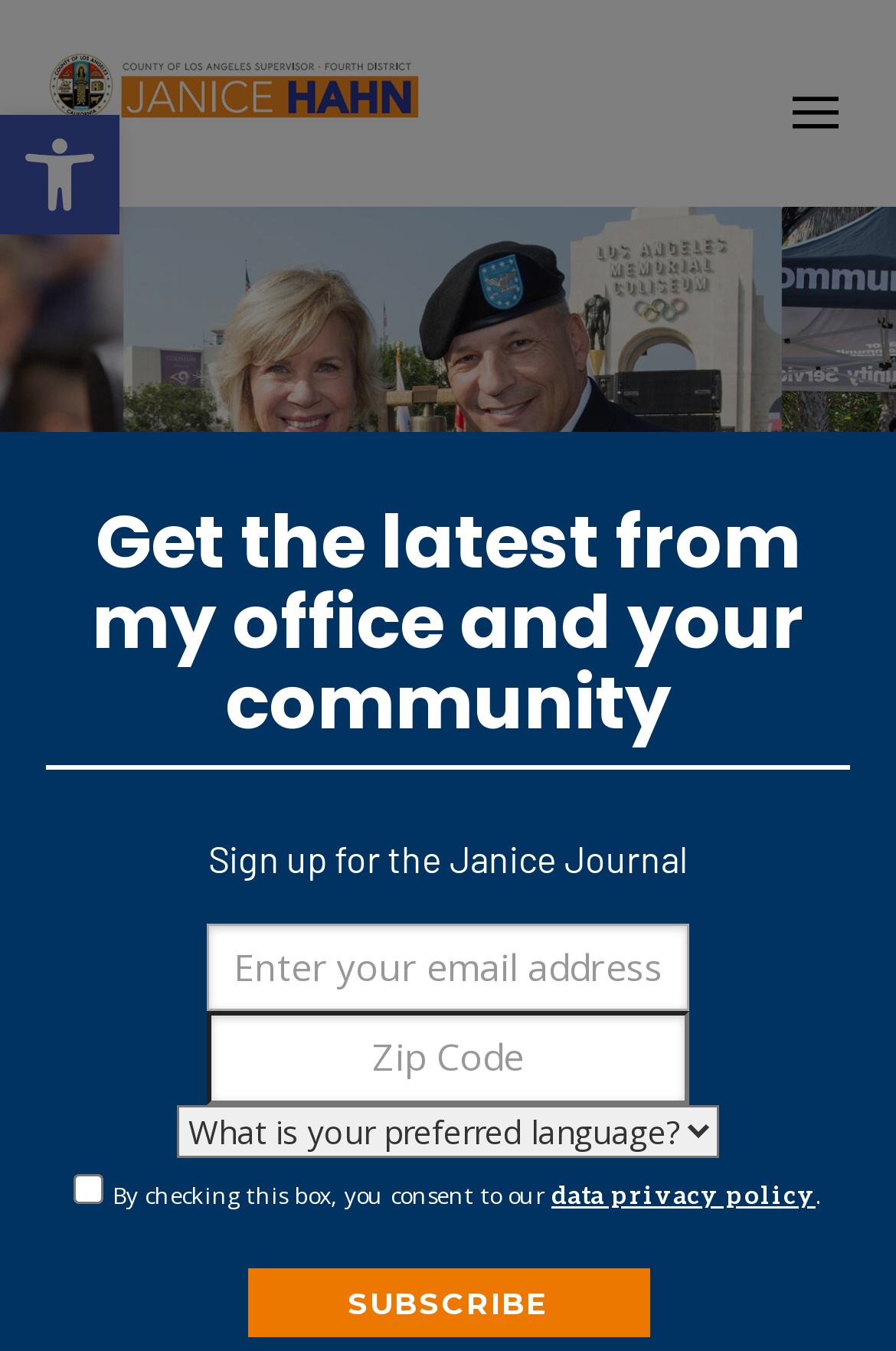Please determine the bounding box coordinates for the element that should be clicked to follow these instructions: "View data privacy policy".

[0.615, 0.872, 0.91, 0.894]